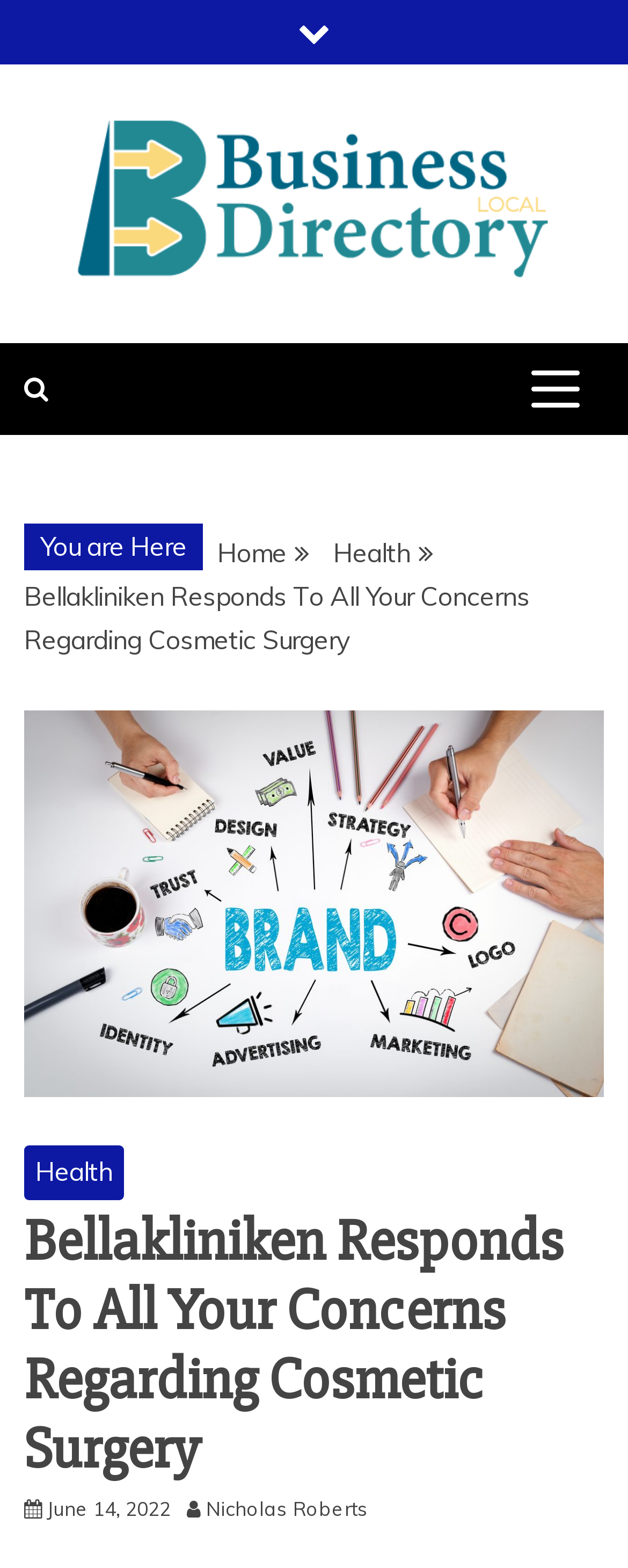Provide your answer in a single word or phrase: 
What is the purpose of the webpage?

To educate about cosmetic surgery